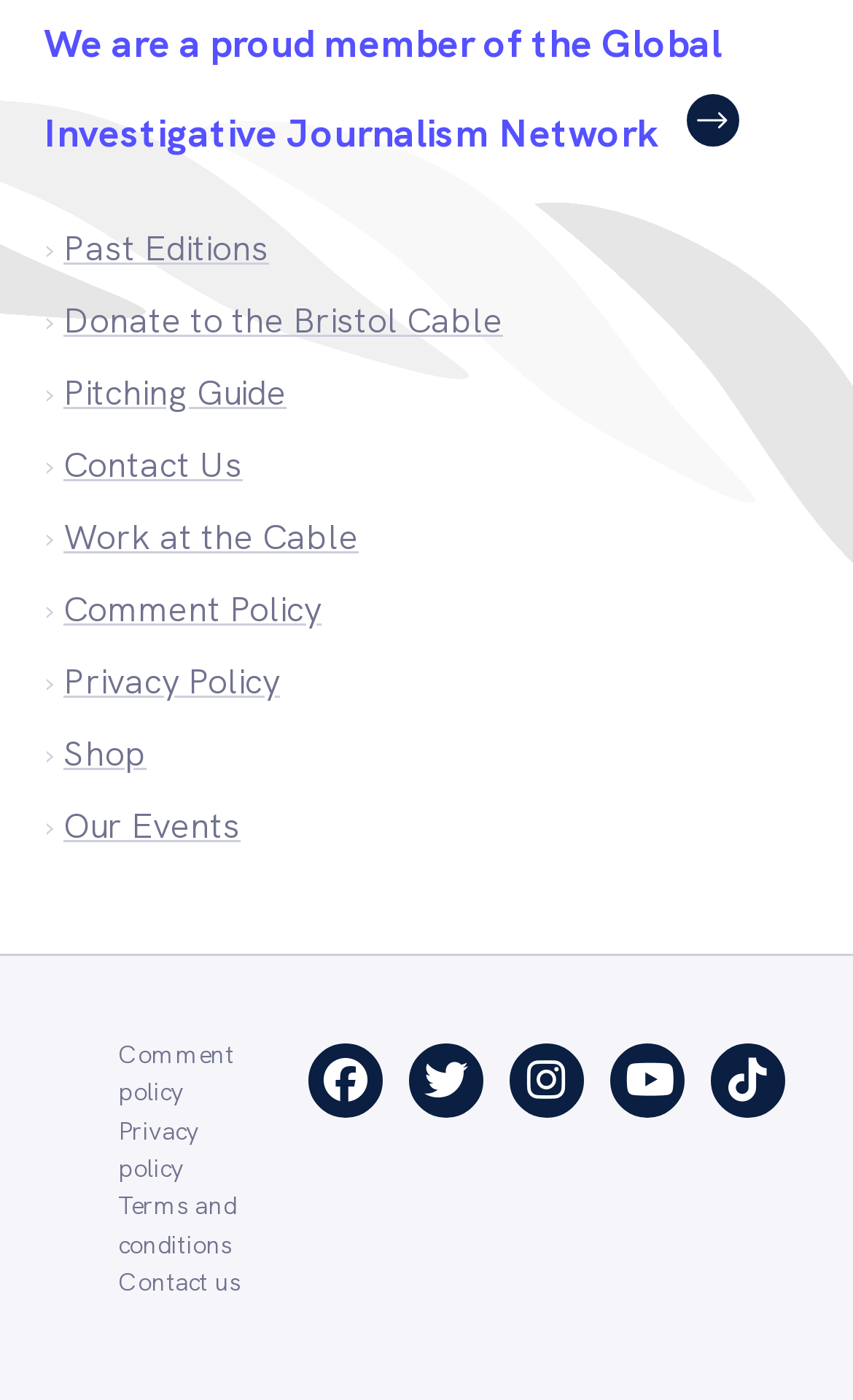Locate the bounding box coordinates of the clickable area to execute the instruction: "Donate to the Bristol Cable". Provide the coordinates as four float numbers between 0 and 1, represented as [left, top, right, bottom].

[0.074, 0.211, 0.59, 0.249]